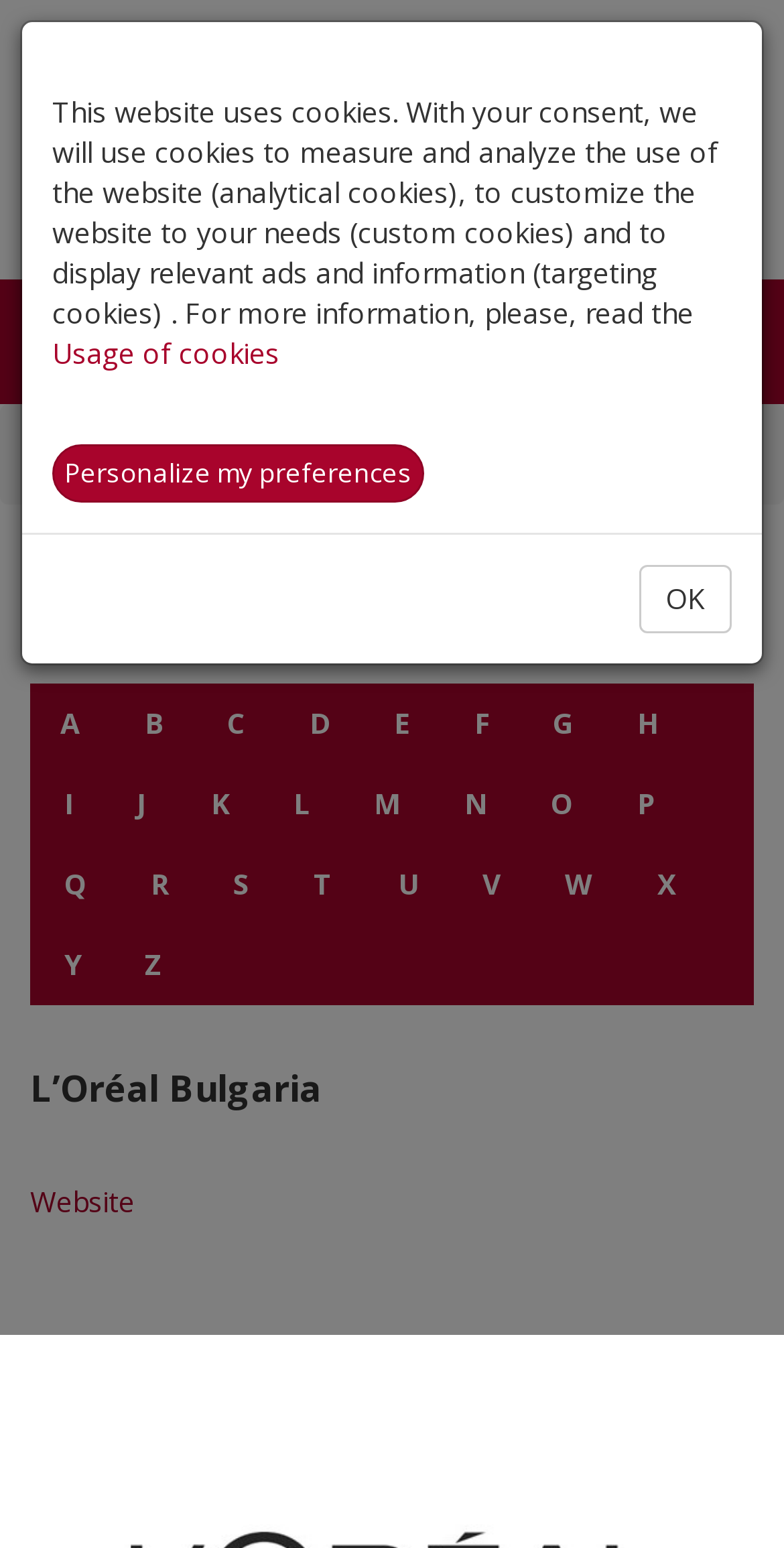Please specify the bounding box coordinates of the clickable section necessary to execute the following command: "support discretionary love".

None